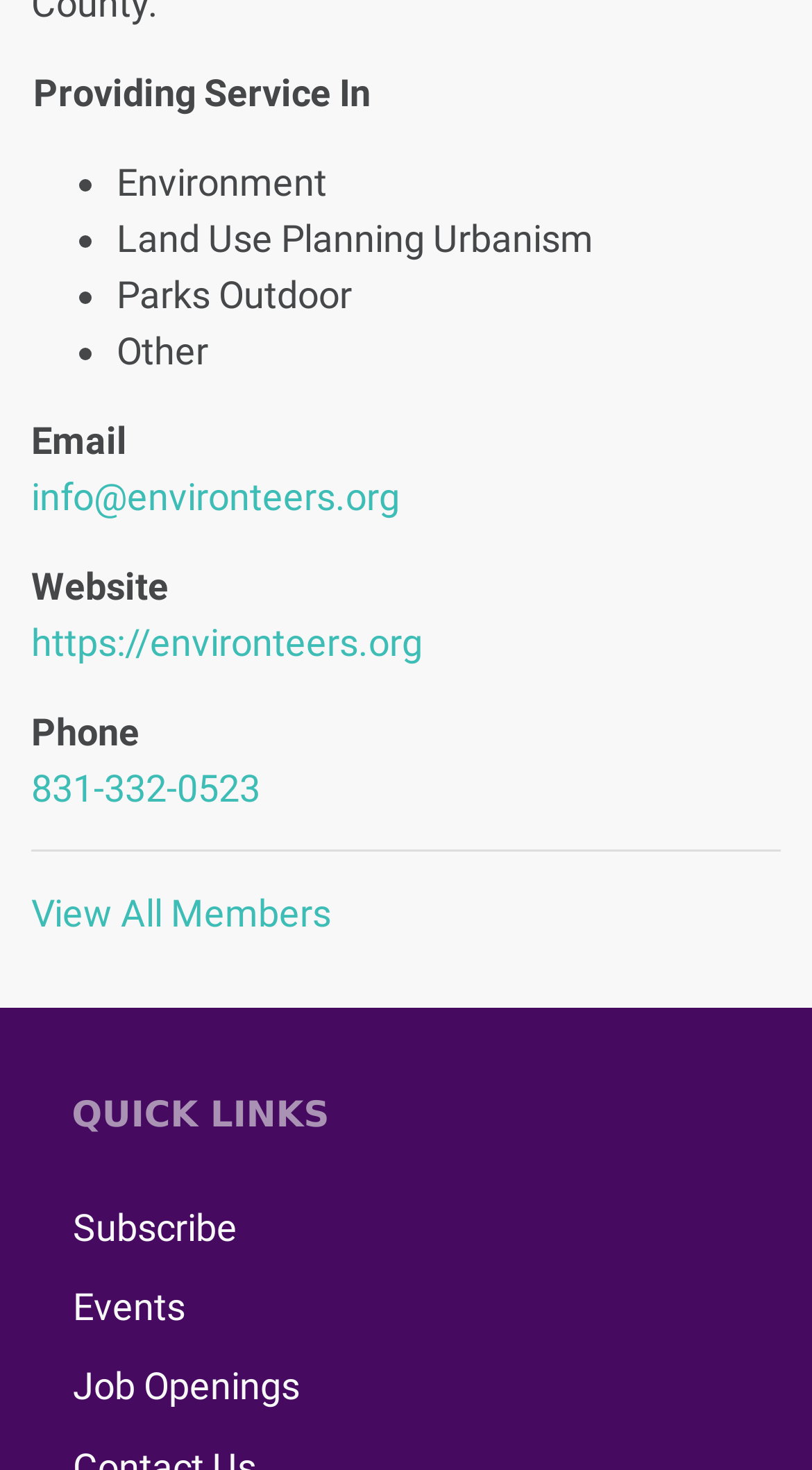Give a concise answer of one word or phrase to the question: 
What is the phone number of Environteers?

831-332-0523